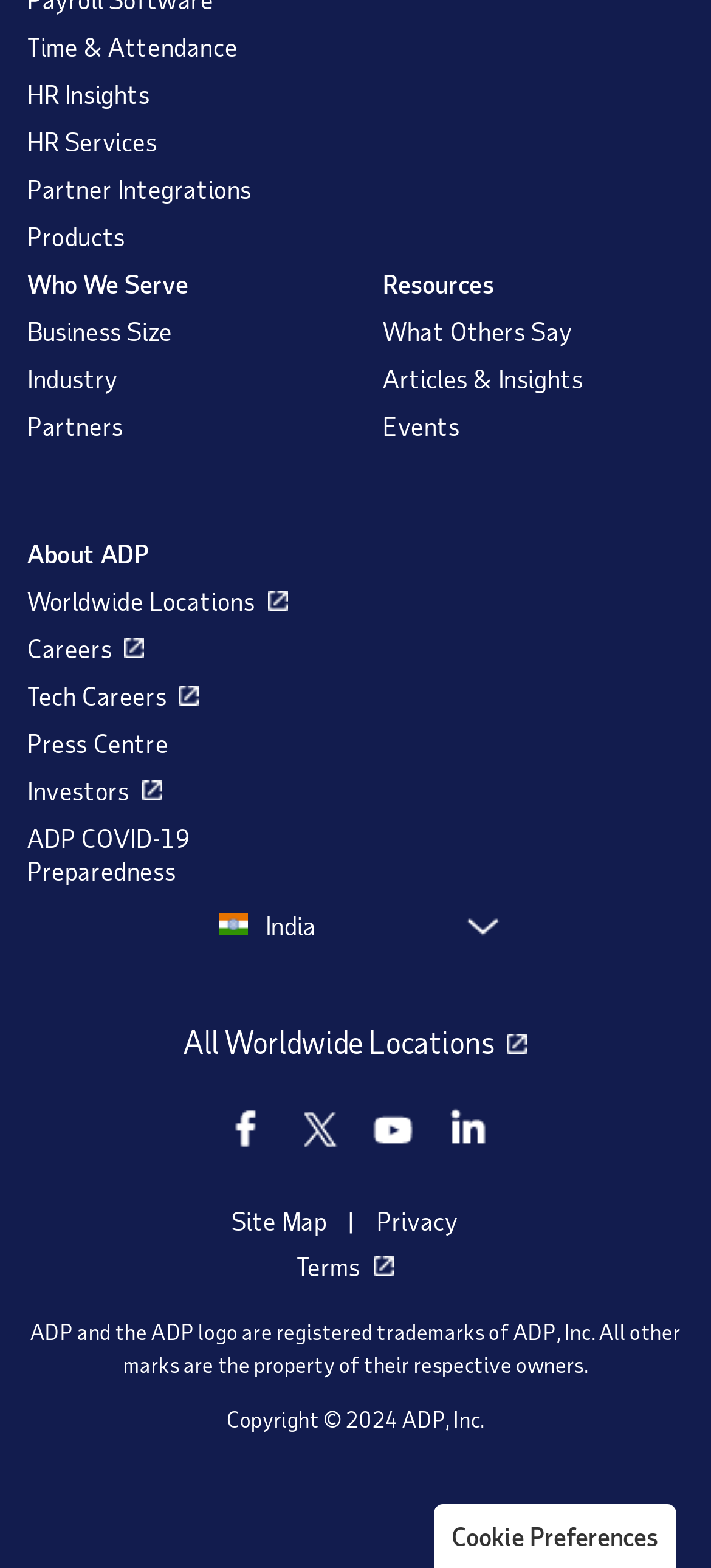Please locate the bounding box coordinates of the element that needs to be clicked to achieve the following instruction: "Visit India page". The coordinates should be four float numbers between 0 and 1, i.e., [left, top, right, bottom].

[0.276, 0.578, 0.724, 0.604]